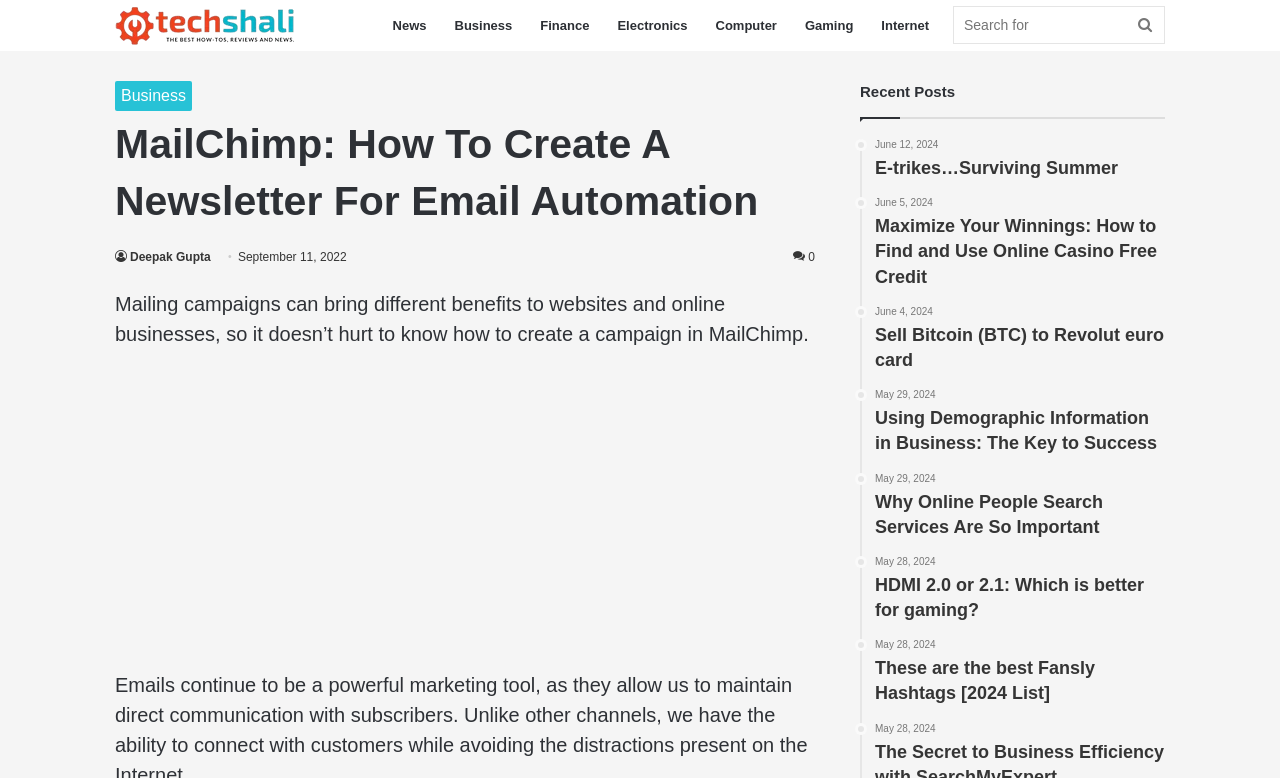Highlight the bounding box coordinates of the element that should be clicked to carry out the following instruction: "Go to the Business page". The coordinates must be given as four float numbers ranging from 0 to 1, i.e., [left, top, right, bottom].

[0.09, 0.104, 0.15, 0.142]